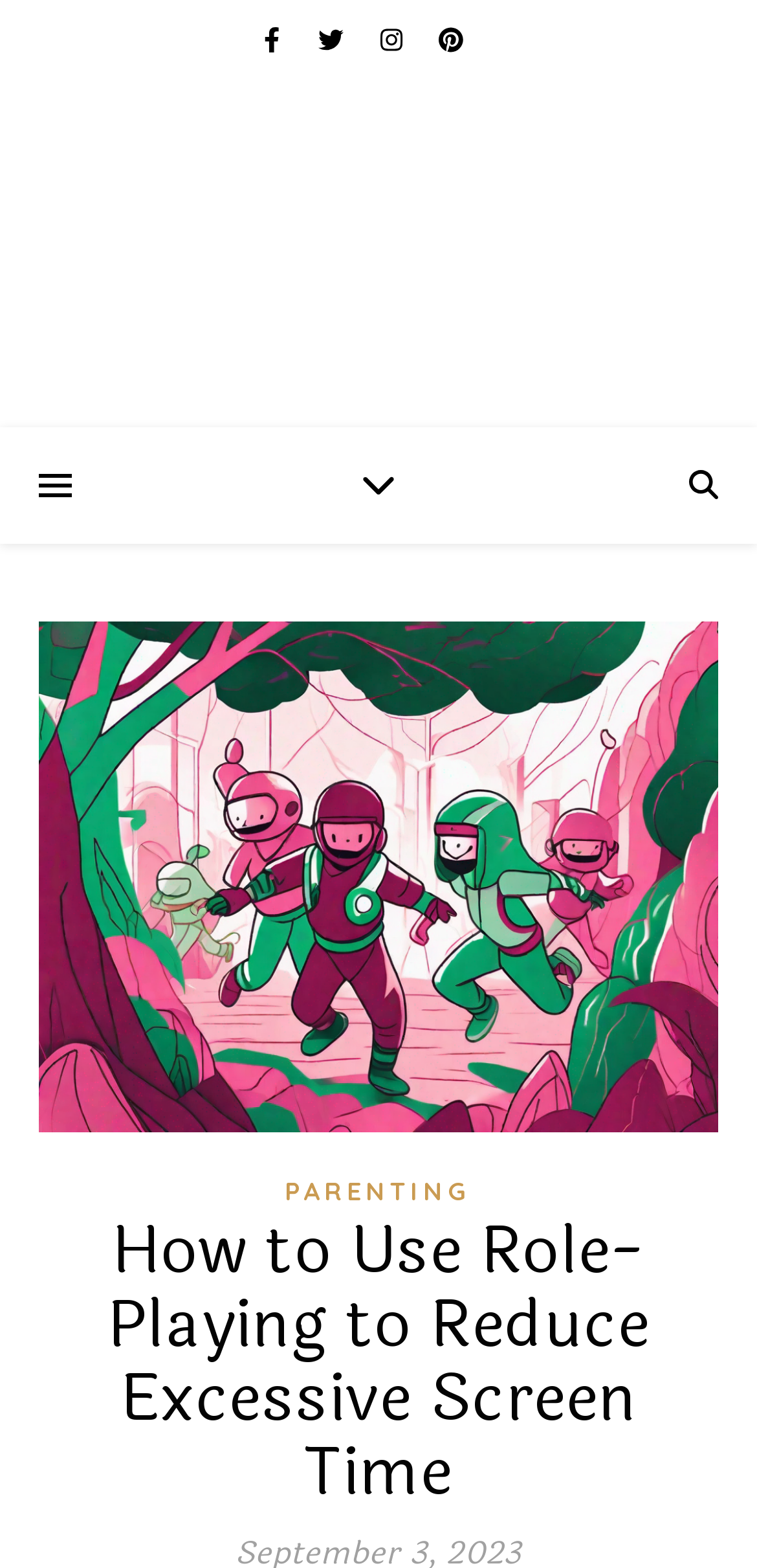Identify the first-level heading on the webpage and generate its text content.

How to Use Role-Playing to Reduce Excessive Screen Time